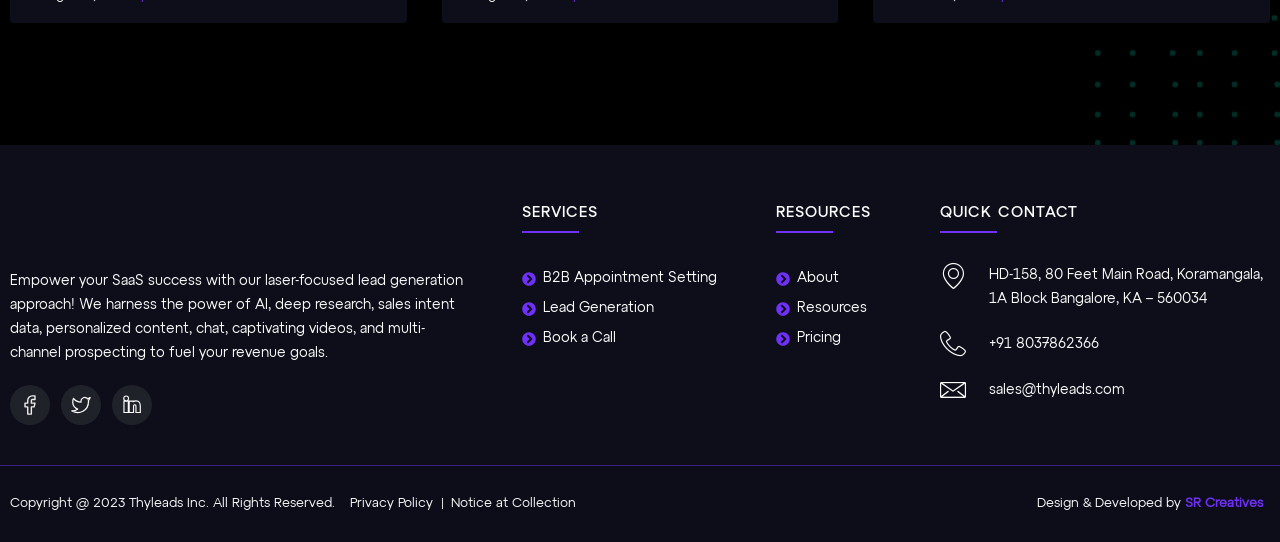Identify the bounding box coordinates of the area you need to click to perform the following instruction: "Click the first service link".

[0.008, 0.71, 0.039, 0.784]